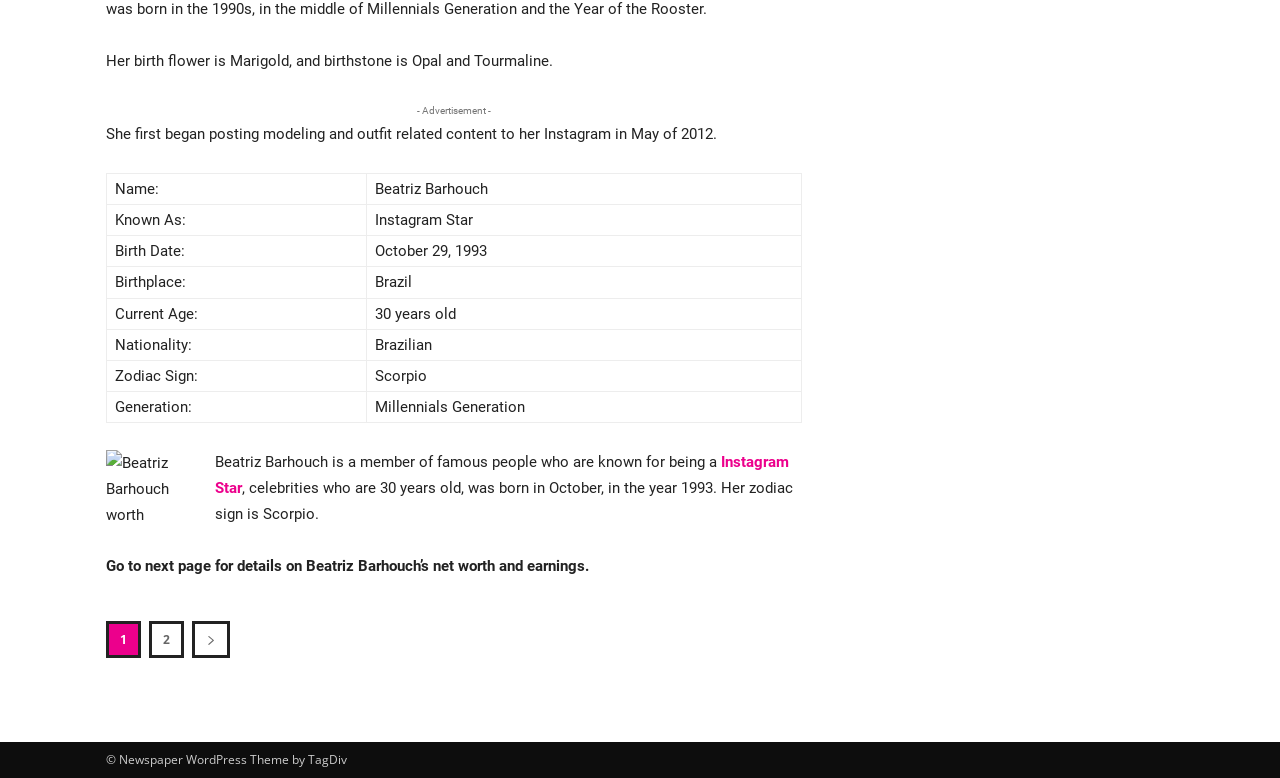Provide the bounding box coordinates for the UI element that is described as: "Instagram Star".

[0.168, 0.582, 0.616, 0.639]